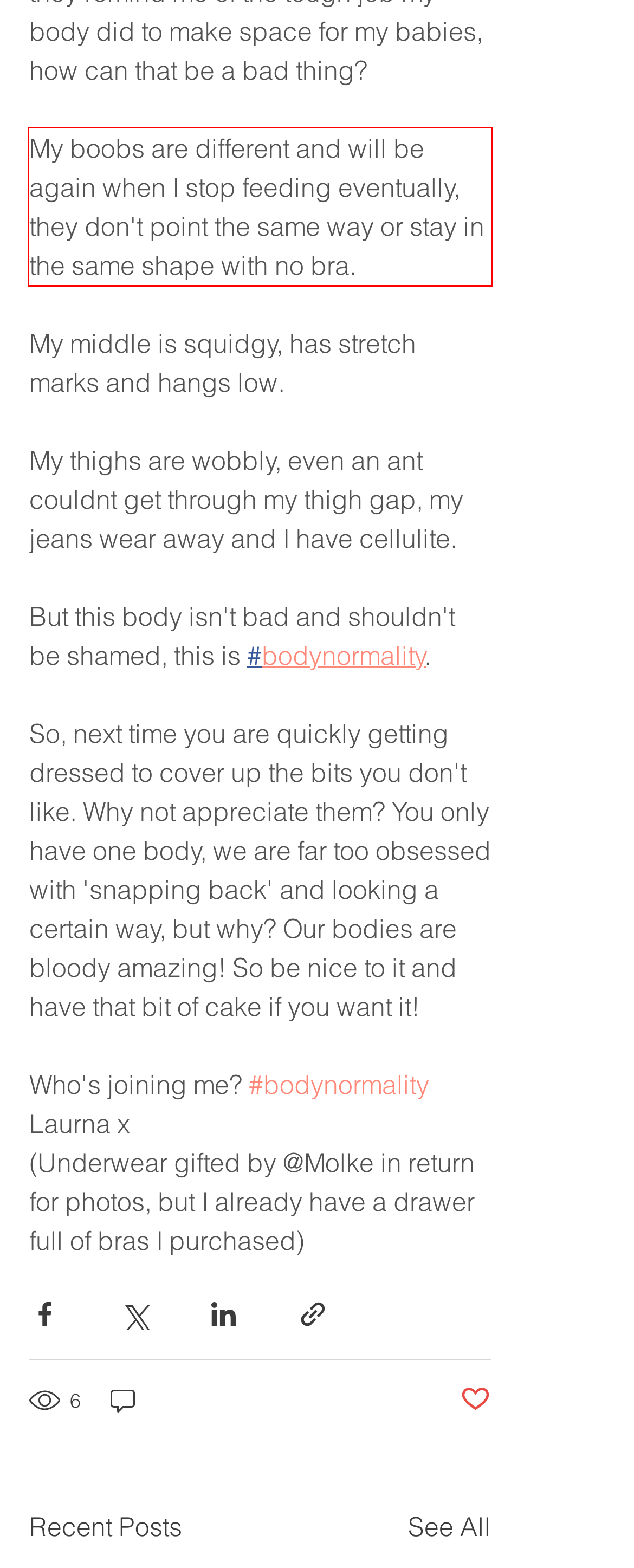You are presented with a screenshot containing a red rectangle. Extract the text found inside this red bounding box.

My boobs are different and will be again when I stop feeding eventually, they don't point the same way or stay in the same shape with no bra.